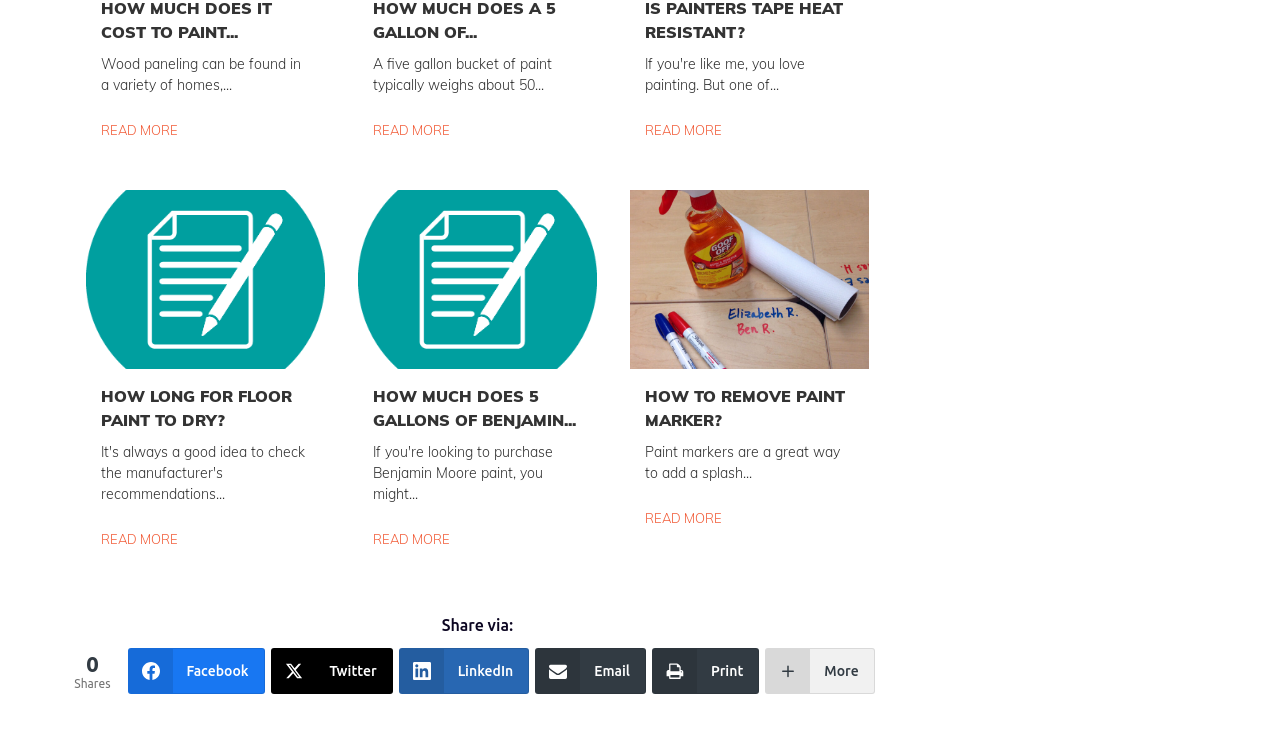Please specify the bounding box coordinates for the clickable region that will help you carry out the instruction: "Click on 'READ MORE' to learn about wood paneling".

[0.079, 0.166, 0.139, 0.188]